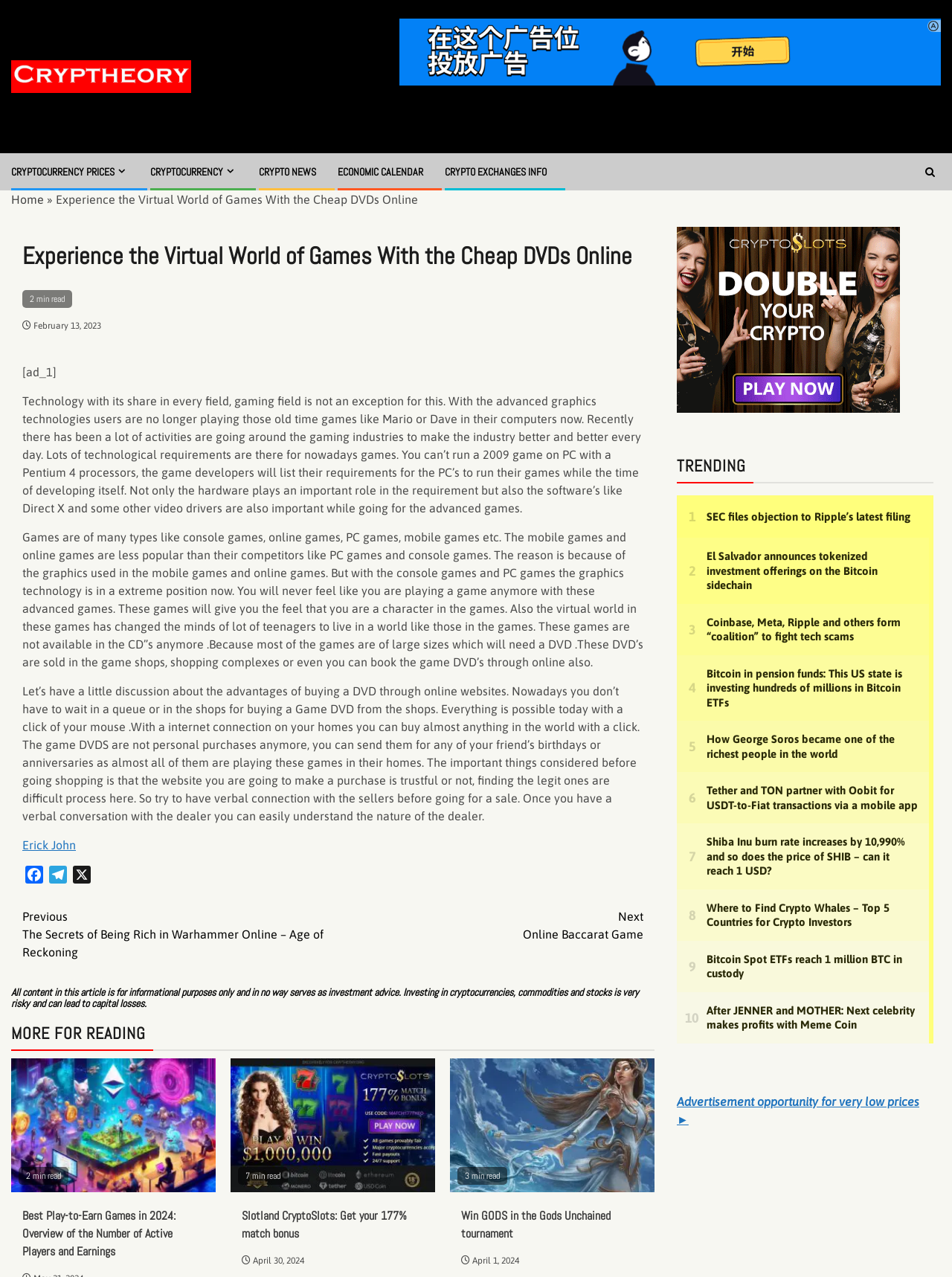Can you extract the headline from the webpage for me?

Experience the Virtual World of Games With the Cheap DVDs Online